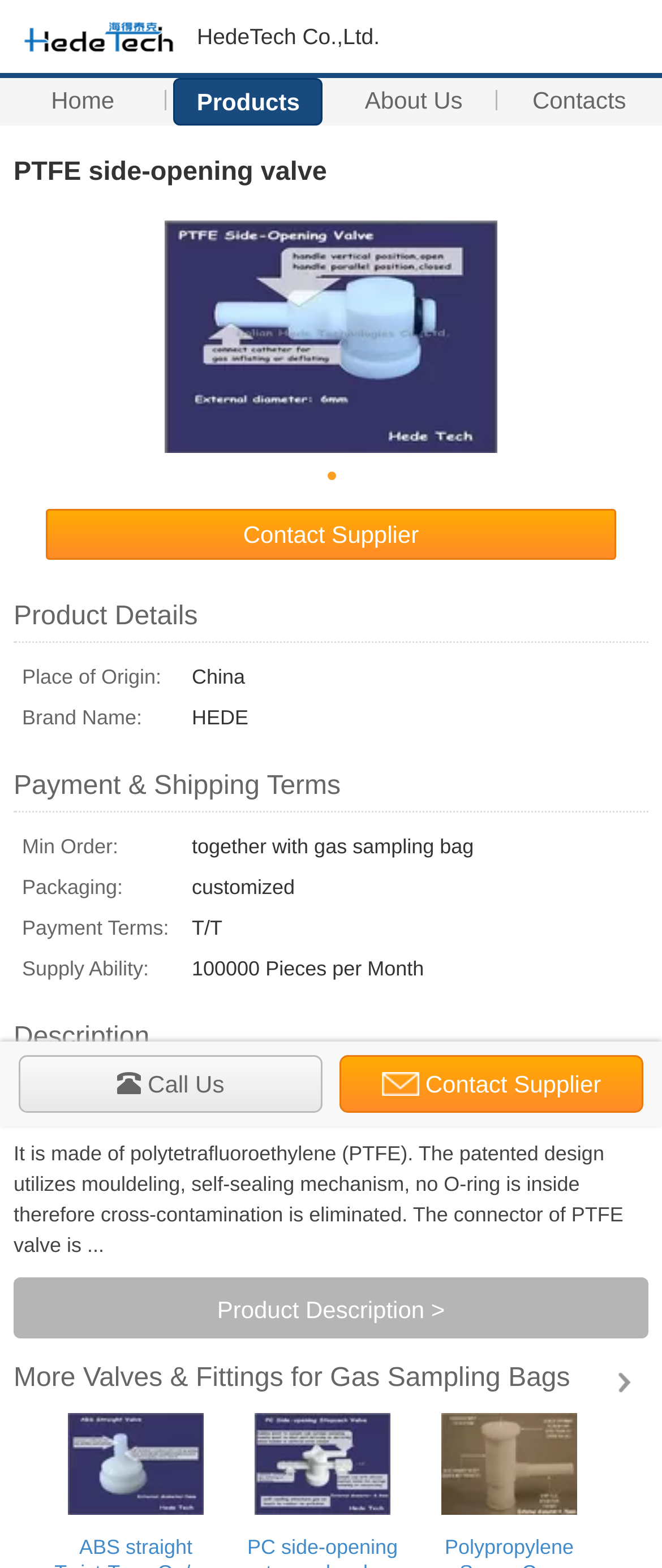What is the minimum order quantity for this product?
Analyze the image and provide a thorough answer to the question.

The minimum order quantity for this product can be found in the table under 'Payment & Shipping Terms' section, where it is specified as 'together with gas sampling bag' in the 'Min Order:' row.